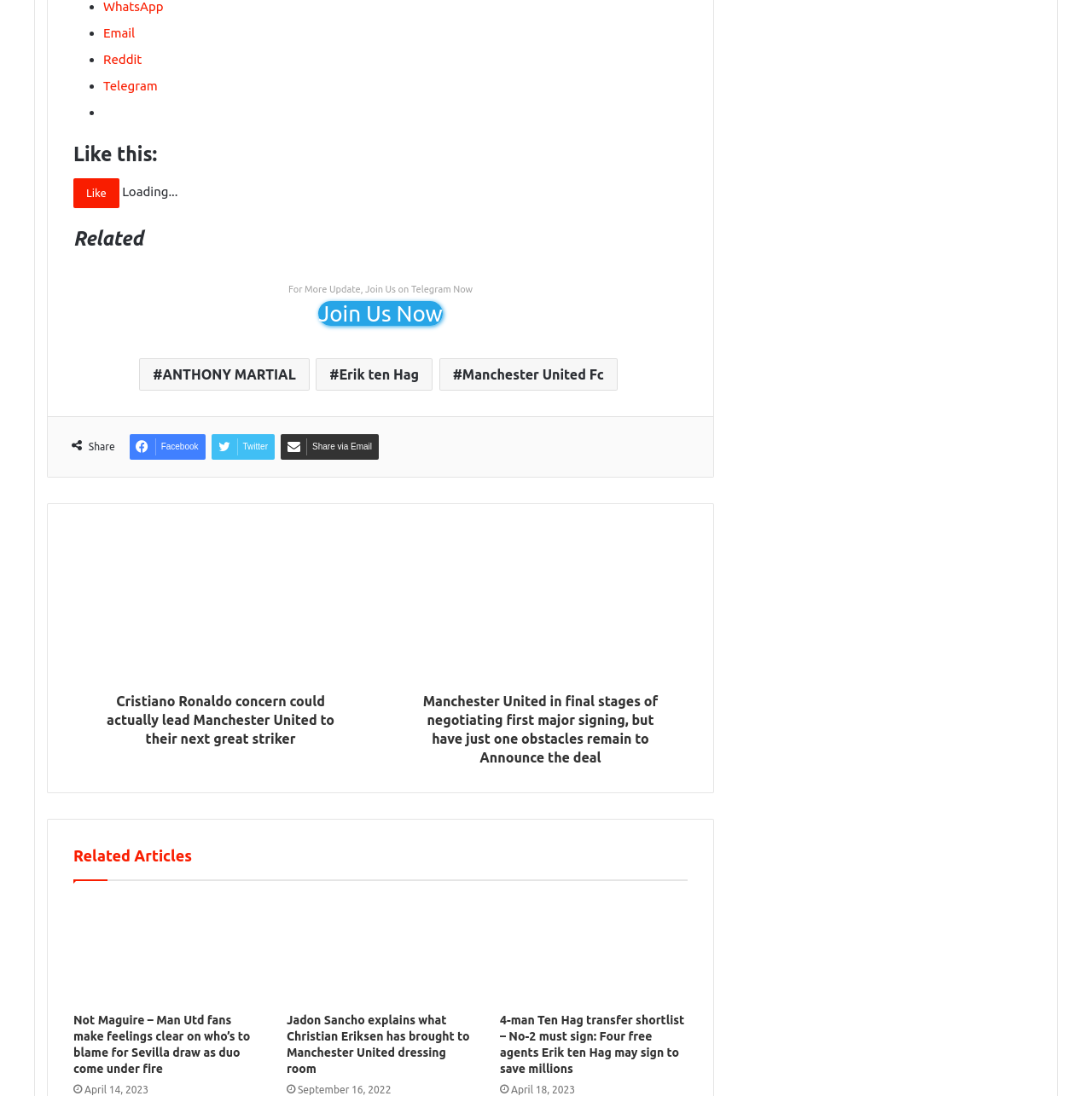How many related articles are listed? Analyze the screenshot and reply with just one word or a short phrase.

3